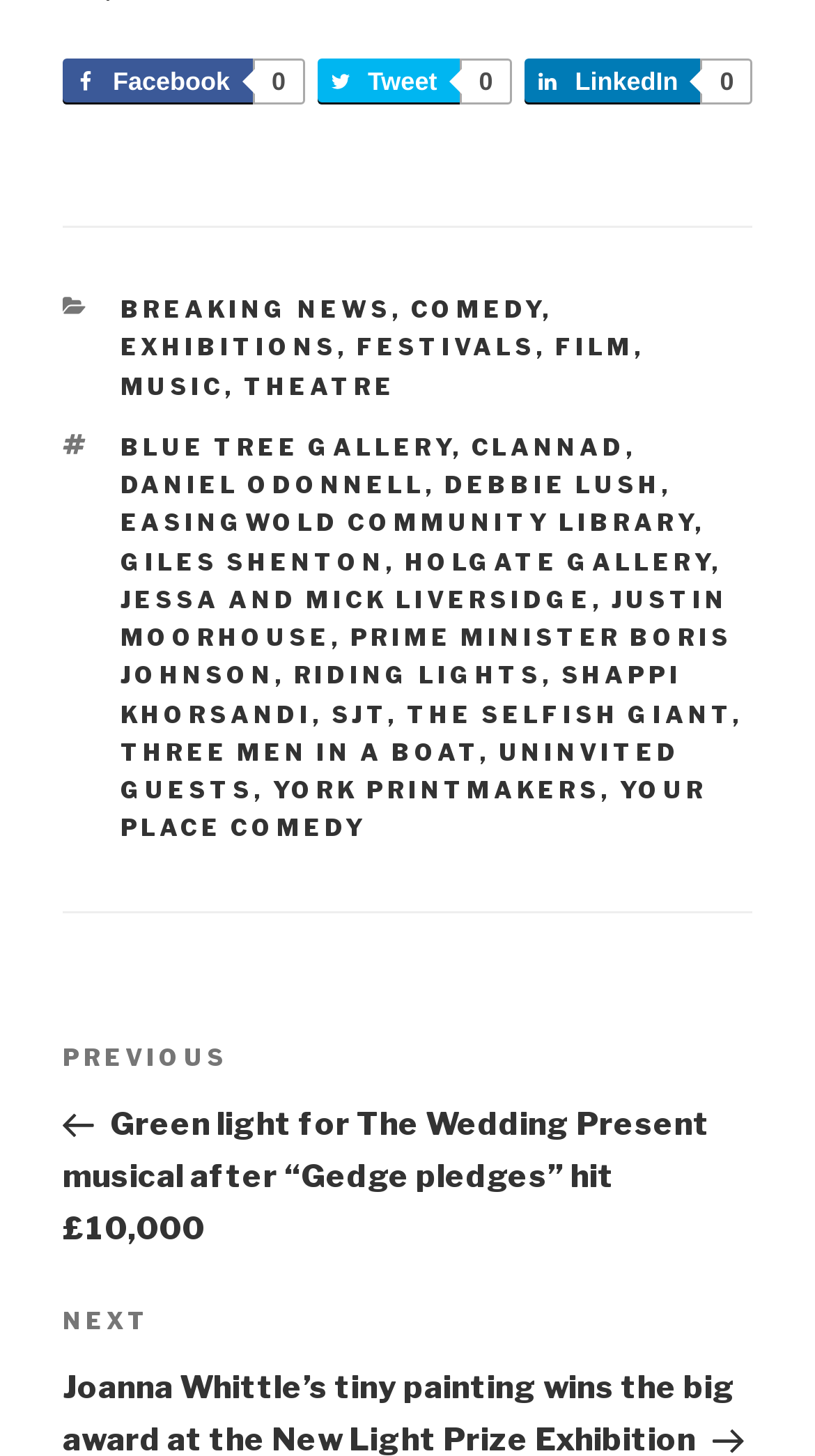Determine the bounding box coordinates for the clickable element required to fulfill the instruction: "Learn more about Internet & Social Media risks". Provide the coordinates as four float numbers between 0 and 1, i.e., [left, top, right, bottom].

None